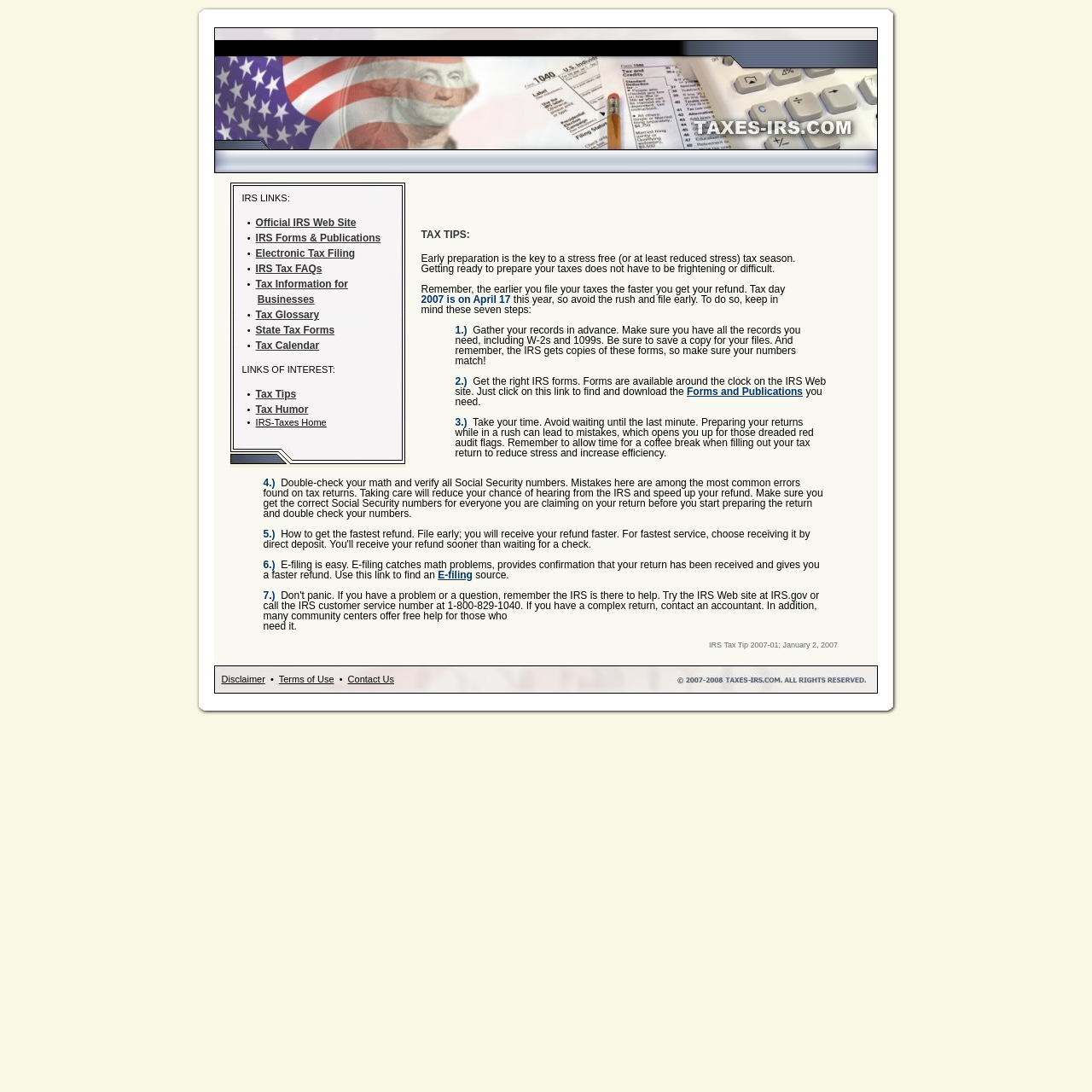Please identify the bounding box coordinates of the element's region that needs to be clicked to fulfill the following instruction: "Read the tax tips for early preparation". The bounding box coordinates should consist of four float numbers between 0 and 1, i.e., [left, top, right, bottom].

[0.386, 0.231, 0.728, 0.242]